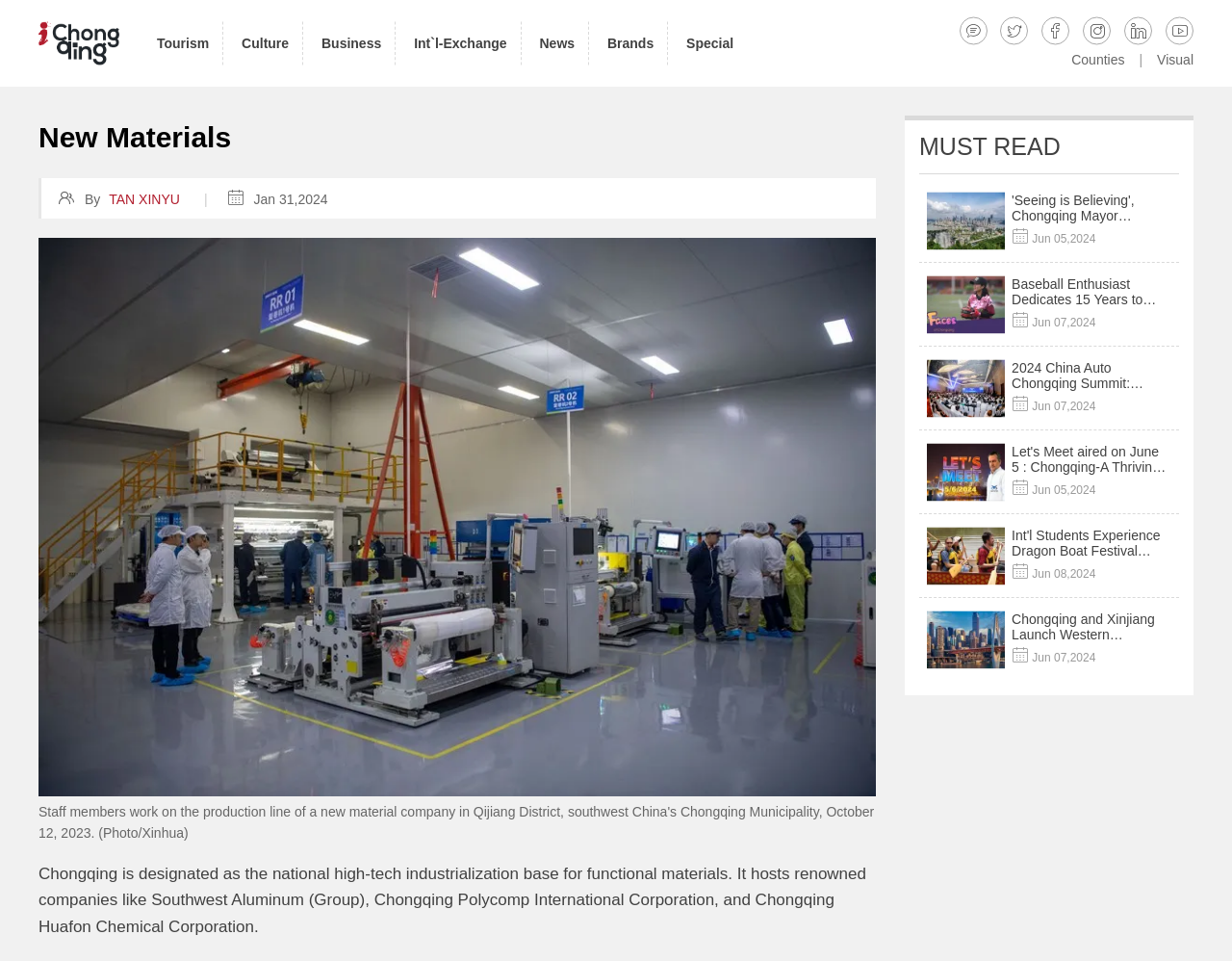Please determine the bounding box coordinates, formatted as (top-left x, top-left y, bottom-right x, bottom-right y), with all values as floating point numbers between 0 and 1. Identify the bounding box of the region described as: Brands

[0.481, 0.0, 0.542, 0.09]